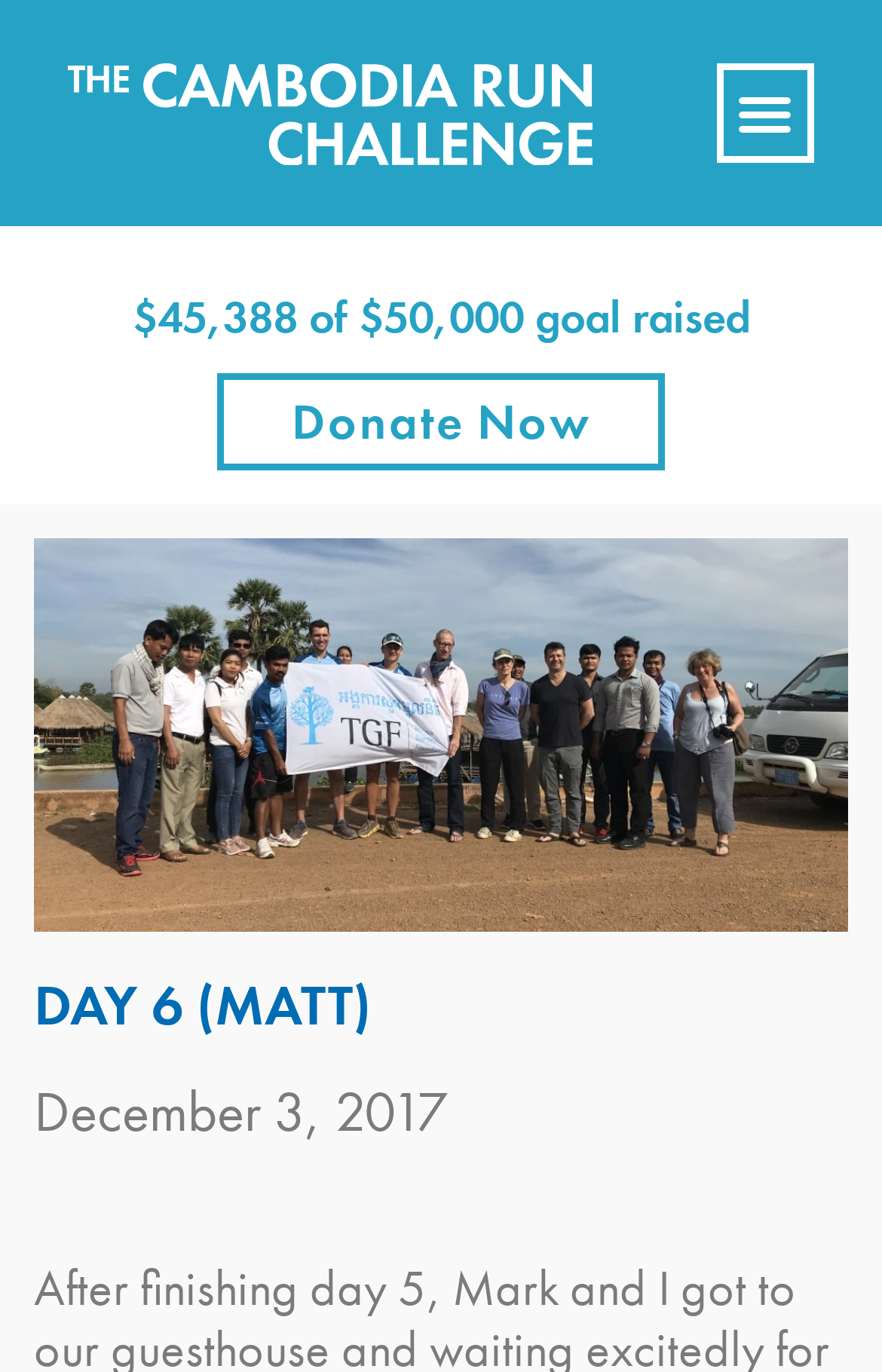Summarize the contents and layout of the webpage in detail.

The webpage appears to be a blog post or journal entry about a charity run challenge in Cambodia. At the top of the page, there is a large image that takes up most of the width, with a button labeled "Menu Toggle" positioned at the top right corner. 

Below the image, there is a section displaying a fundraising progress meter, which shows that $45,388 has been raised out of a $50,000 goal. This section is accompanied by two identical "Donate Now" links, positioned side by side.

The main content of the page is headed by a large title "DAY 6 (MATT)" which spans almost the entire width of the page. Below the title, there is a subheading indicating the date of the post, "December 3, 2017".